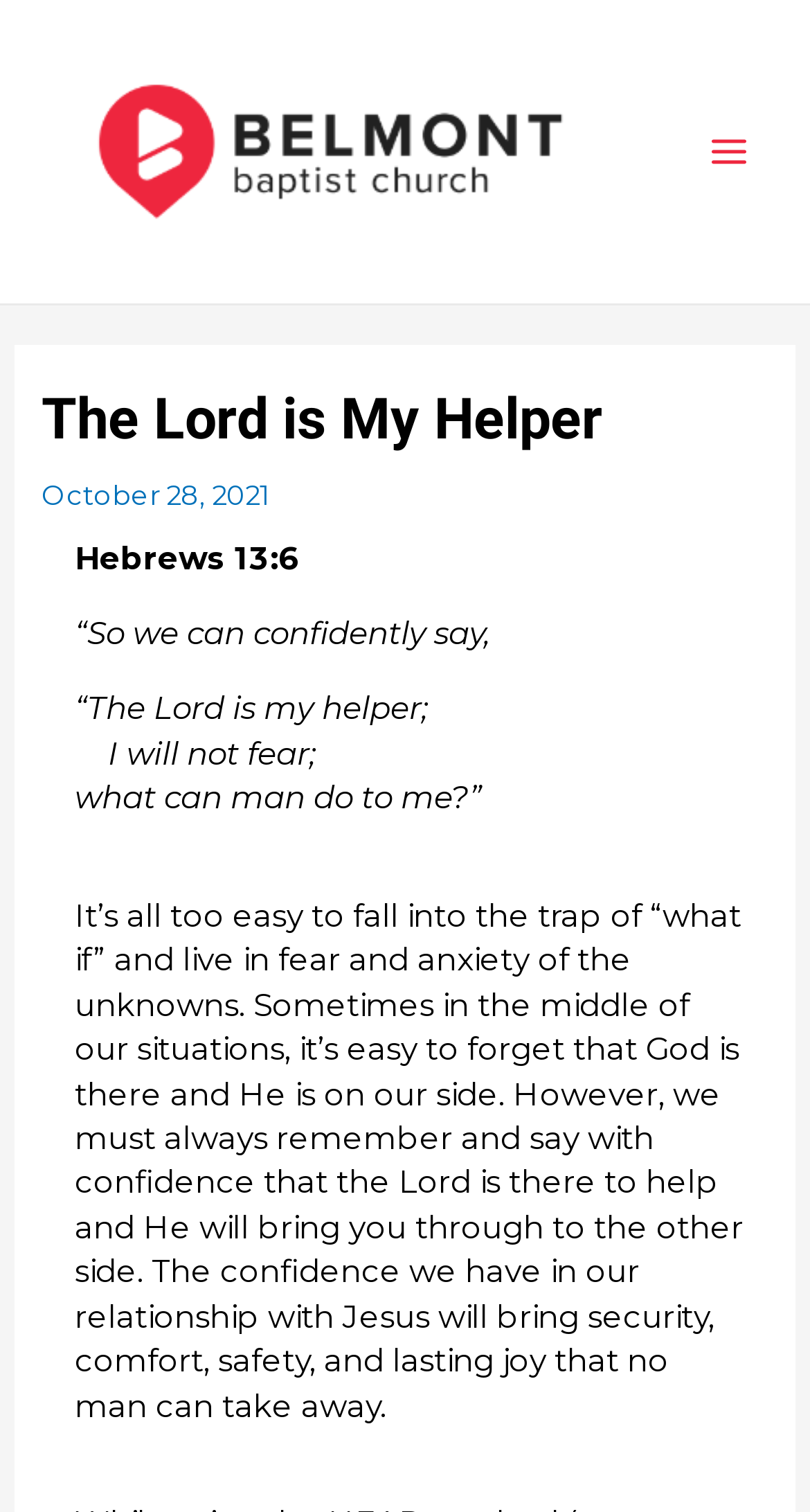Locate the bounding box of the UI element based on this description: "alt="Belmont Daily"". Provide four float numbers between 0 and 1 as [left, top, right, bottom].

[0.051, 0.087, 0.764, 0.109]